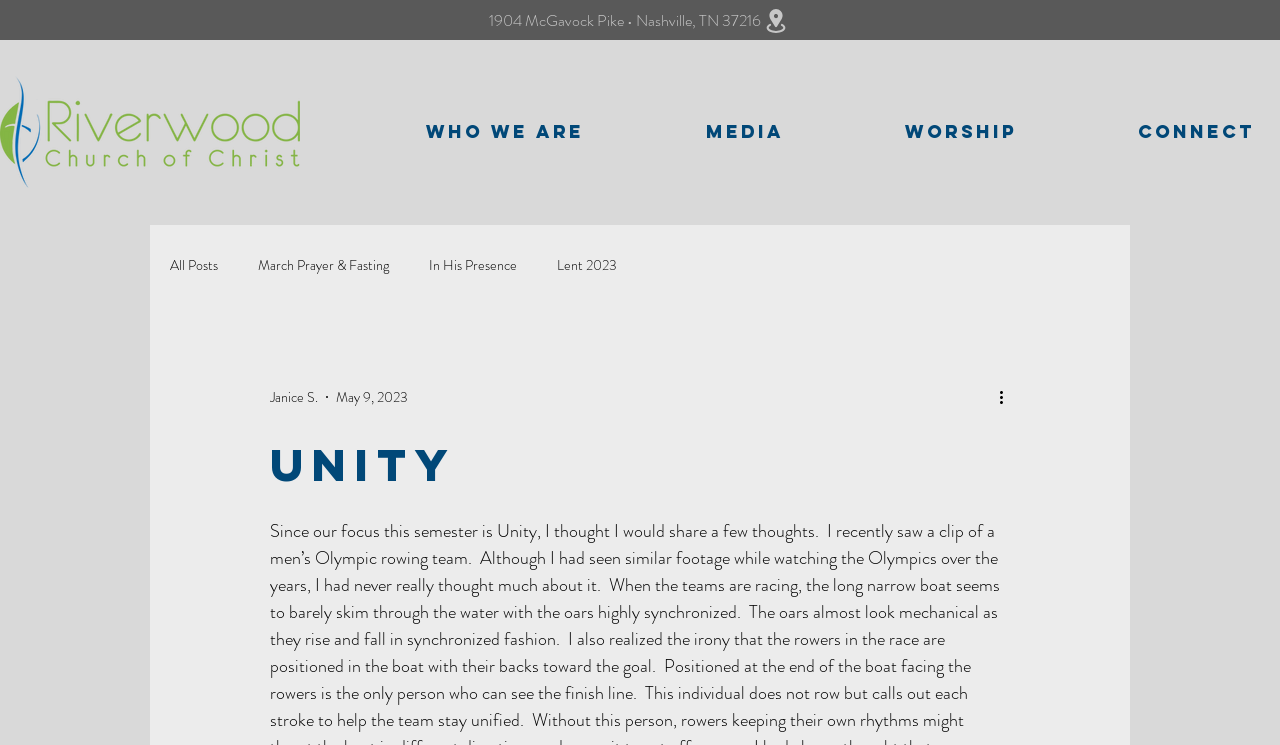Identify the bounding box coordinates for the UI element described as follows: March Prayer & Fasting. Use the format (top-left x, top-left y, bottom-right x, bottom-right y) and ensure all values are floating point numbers between 0 and 1.

[0.202, 0.342, 0.304, 0.369]